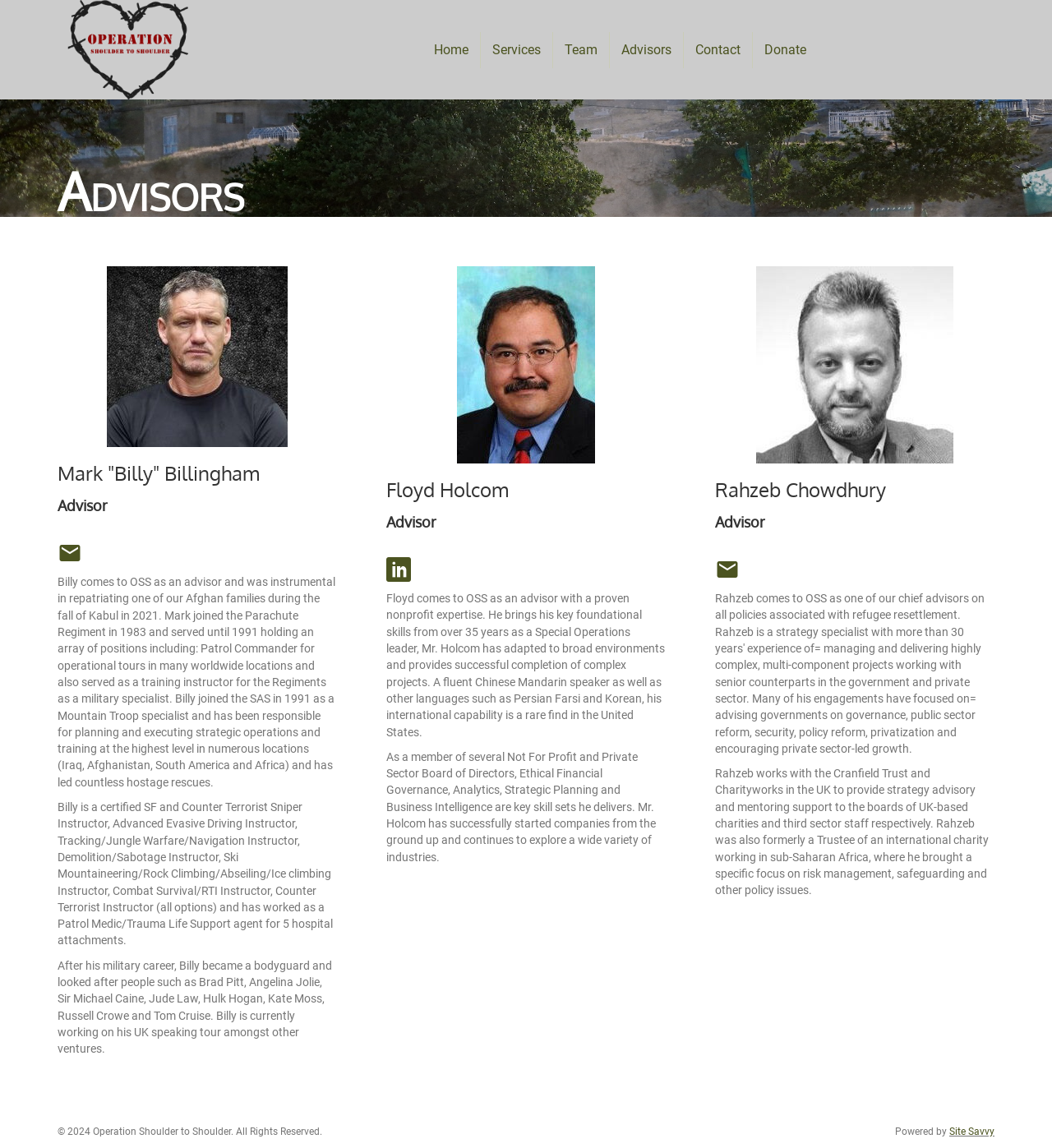Determine the bounding box coordinates for the clickable element required to fulfill the instruction: "Click the Donate link". Provide the coordinates as four float numbers between 0 and 1, i.e., [left, top, right, bottom].

[0.715, 0.028, 0.777, 0.059]